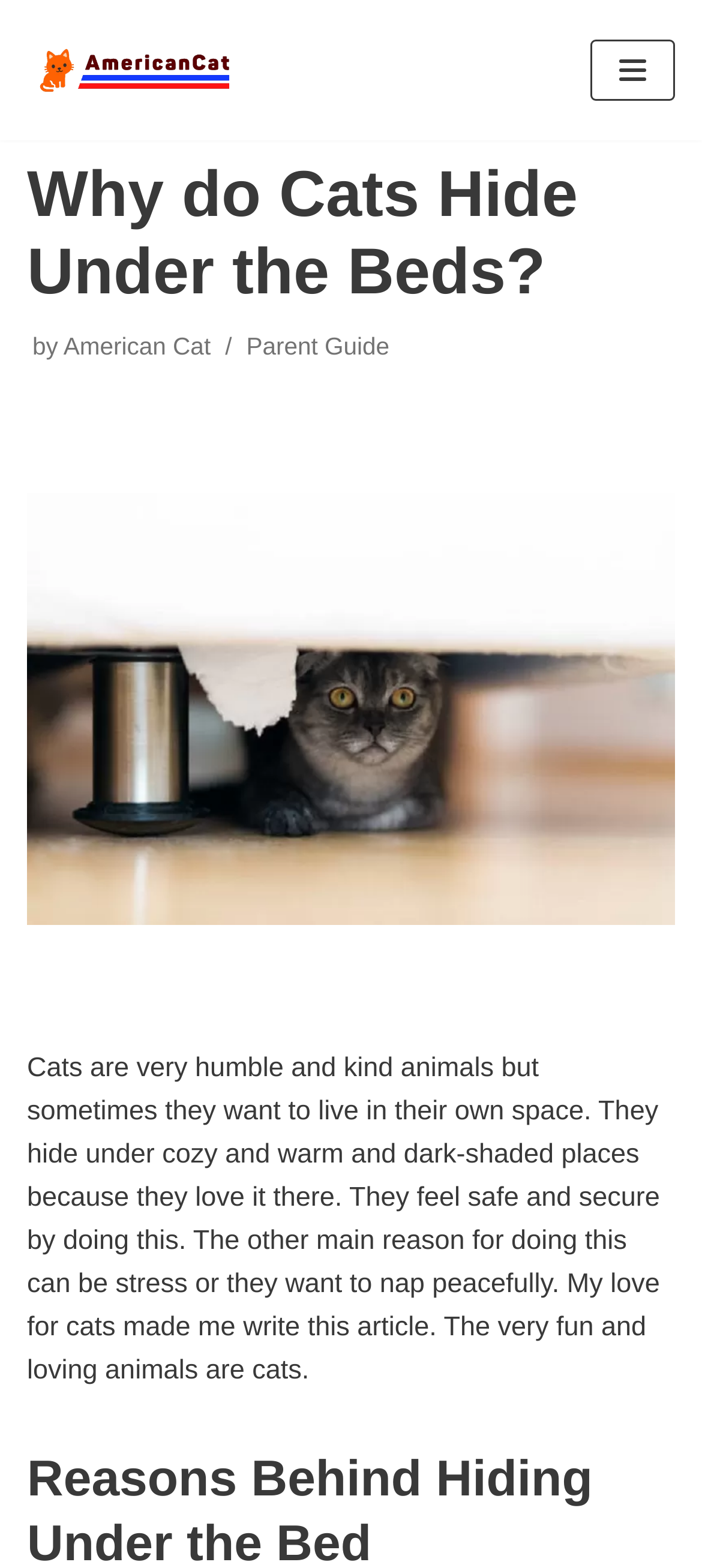What is the author's feeling towards cats?
Based on the image, please offer an in-depth response to the question.

The author's love for cats can be inferred from the sentence 'My love for cats made me write this article', which suggests that the author has a strong affection for cats.